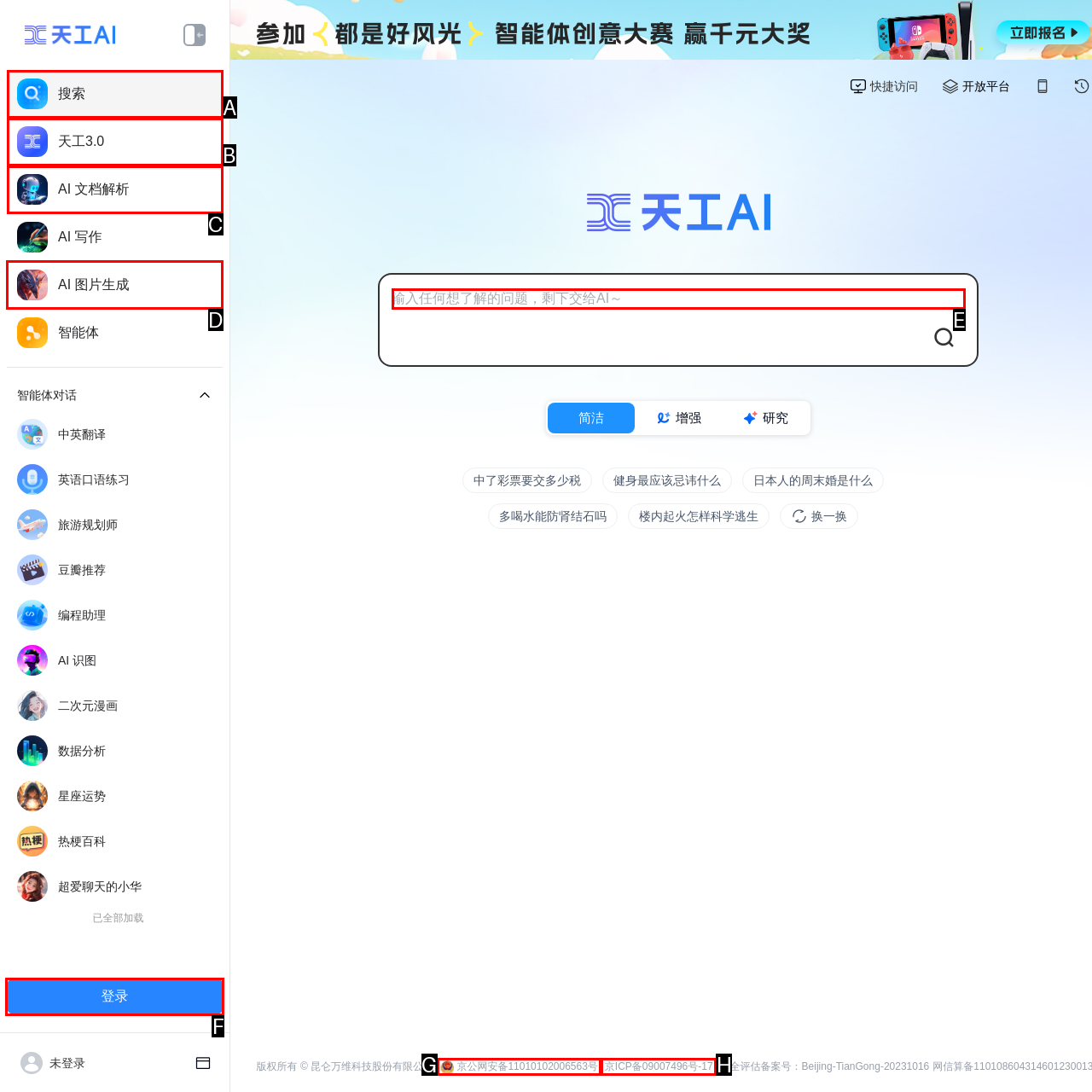Select the letter of the option that should be clicked to achieve the specified task: Generate AI images. Respond with just the letter.

D